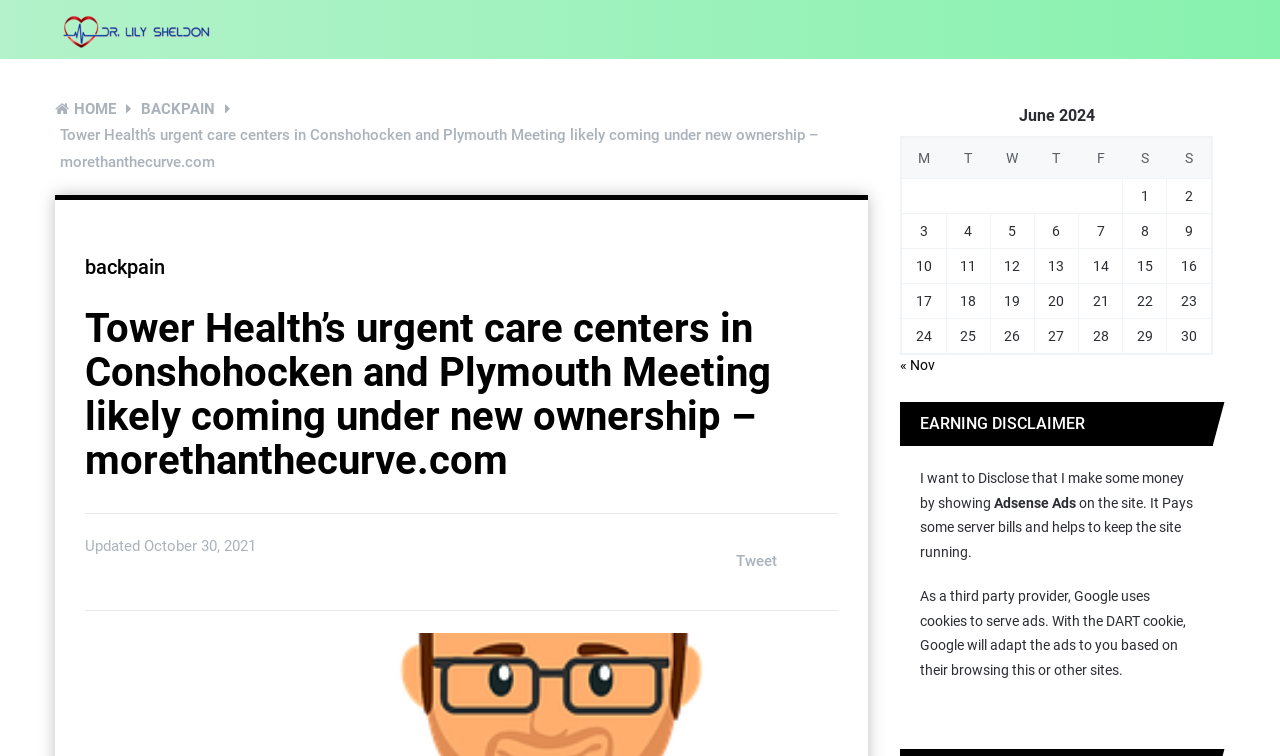What is the purpose of the table on the webpage?
Using the image, elaborate on the answer with as much detail as possible.

The webpage contains a table element with multiple rows and columns, which suggests that it is used to display a schedule. The table headers are labeled with days of the week (M, T, W, etc.), and the cells contain numbers, which further supports the idea that the table is used to display a schedule.